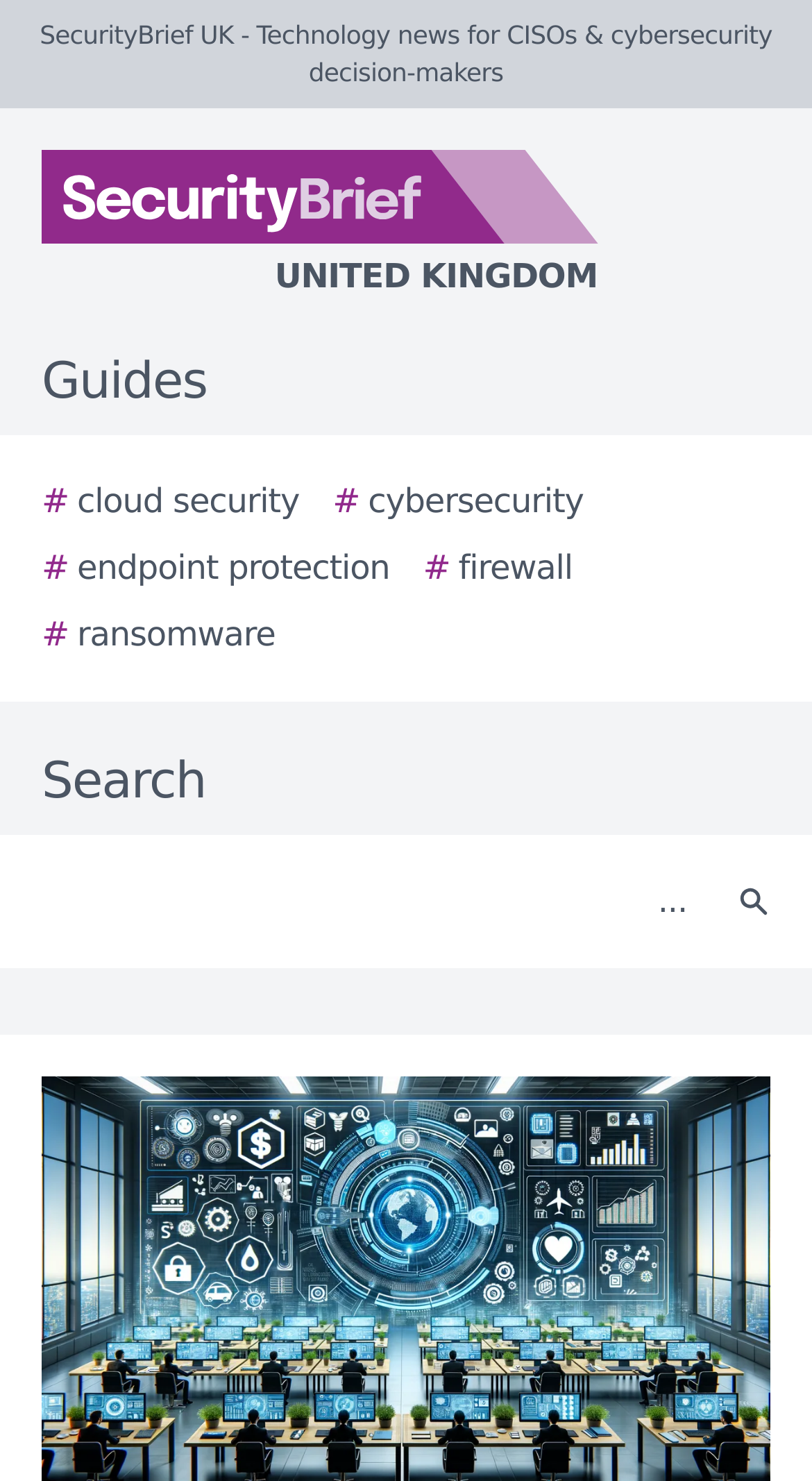Provide a one-word or one-phrase answer to the question:
What is the color of the background?

Unknown